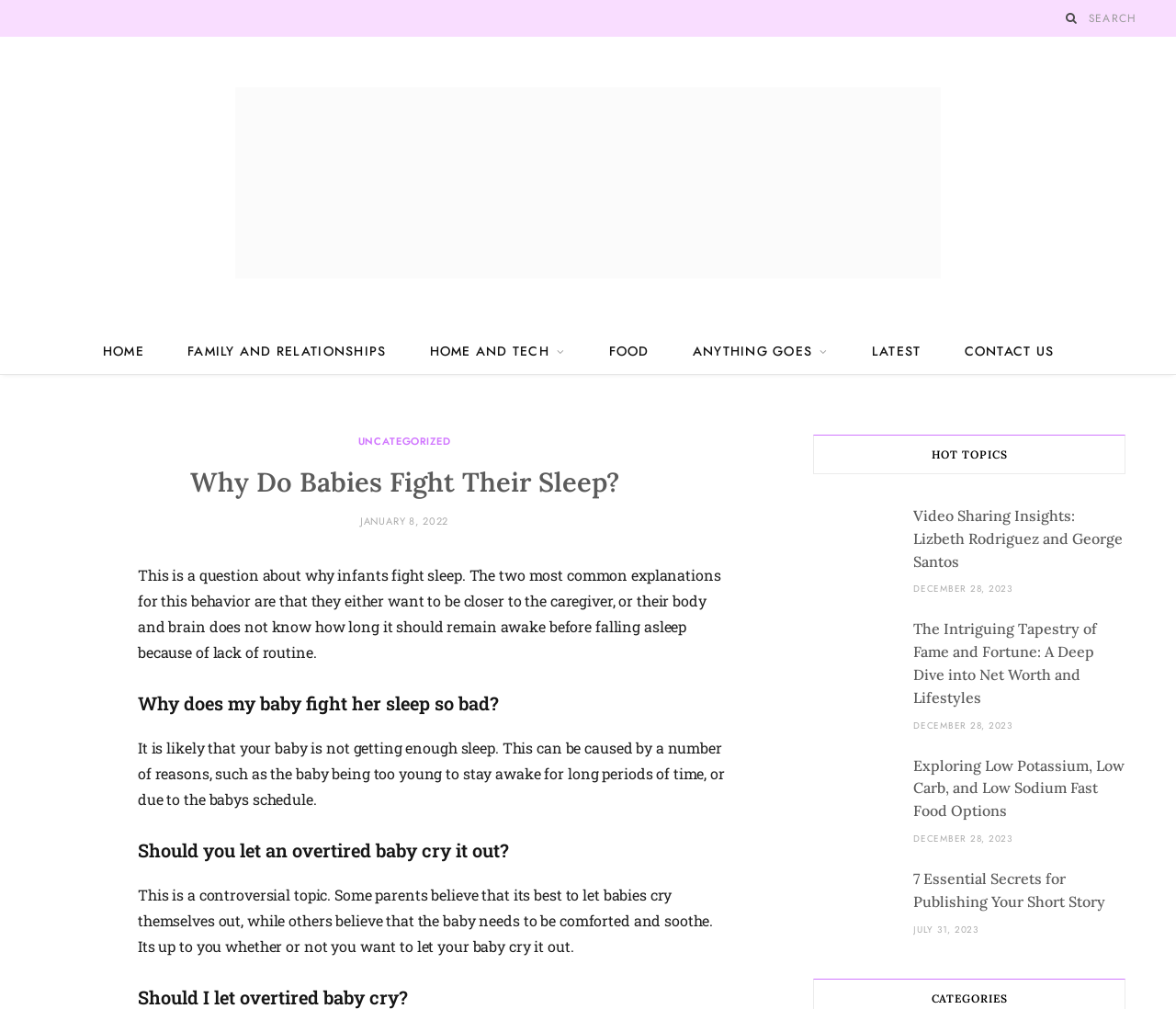Give a concise answer of one word or phrase to the question: 
What is the category of the blog post 'Video Sharing Insights: Lizbeth Rodriguez and George Santos'?

UNCATEGORIZED